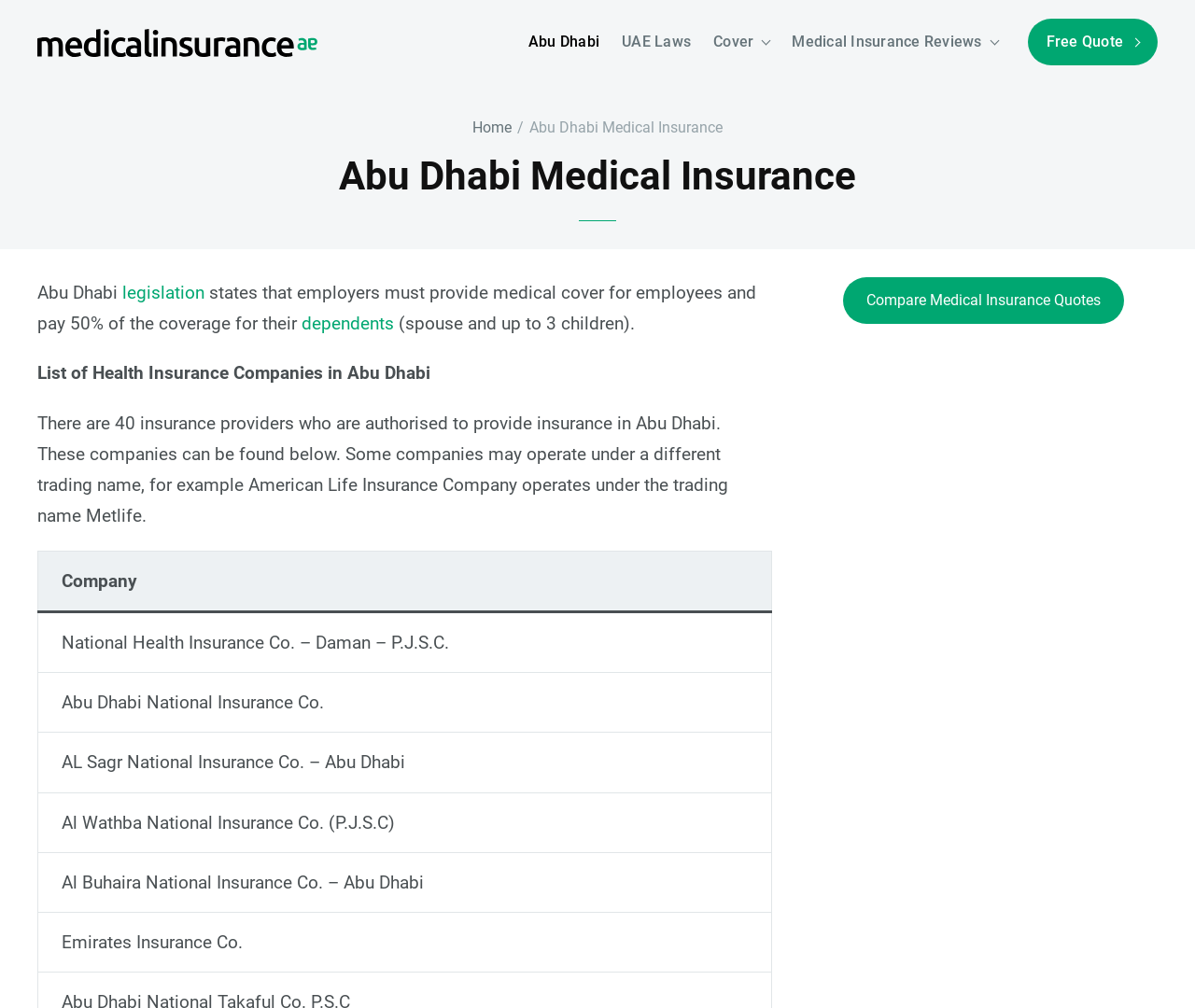Can you give a comprehensive explanation to the question given the content of the image?
What is the purpose of this webpage?

Based on the webpage's content, it appears to be designed for users to obtain a medical insurance quote in Abu Dhabi, whether it's for individual insurance, coverage for dependents, or domestic workers.